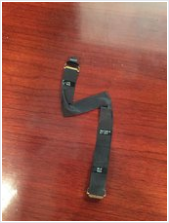Write a descriptive caption for the image, covering all notable aspects.

The image depicts a black cable lying on a polished wooden surface, showcasing its length and flexible shape. The cable appears to be designed for internal connections within a computer or electronic device, possibly functioning as a connector between the motherboard and other components. The cable features distinct markings or labels along its length, suggesting it may have multiple connection points or indicate specific functions. This visual representation complements a user’s description of a related issue involving a problematic original cable, illustrating a comparison with the newly acquired replacement.